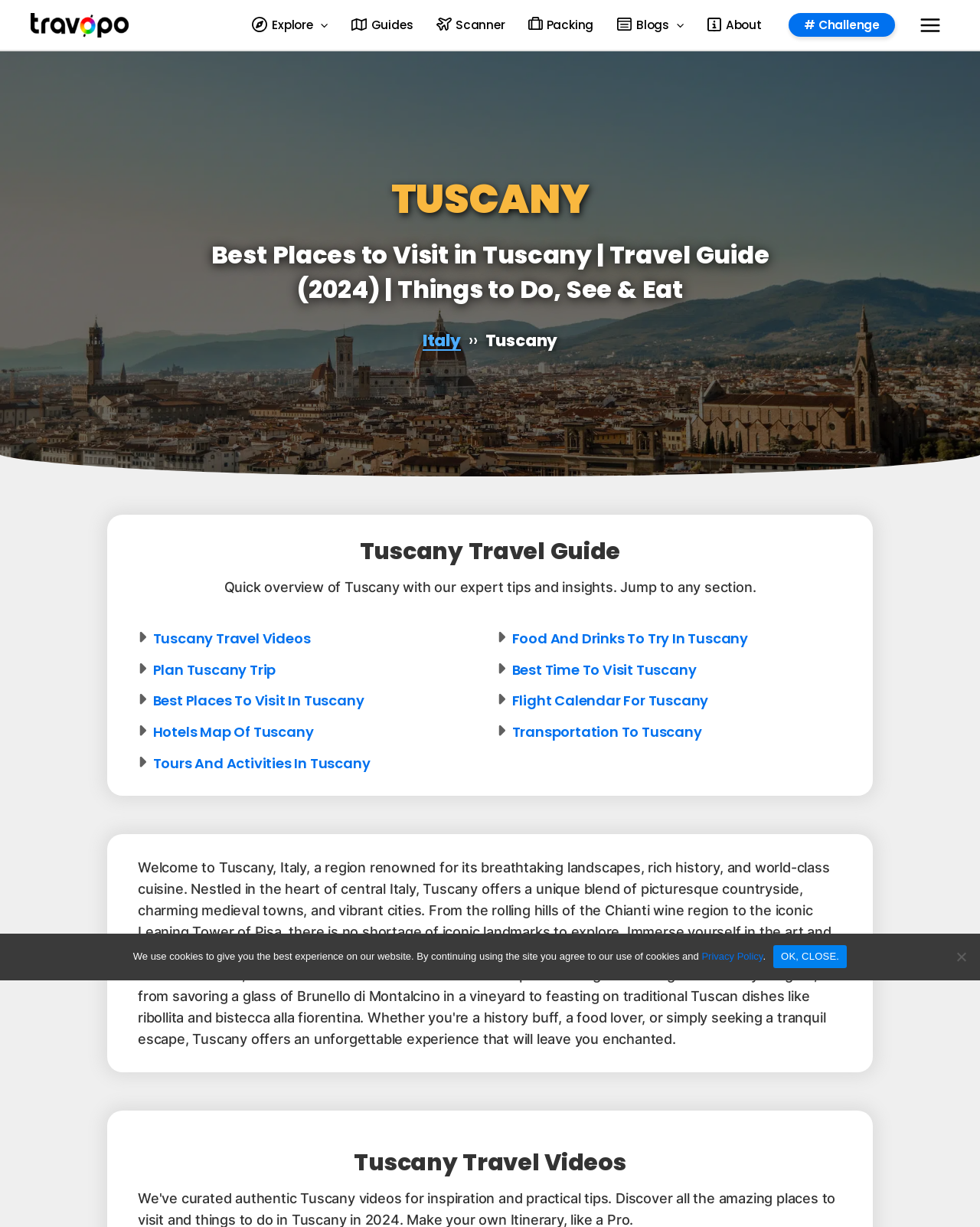What is the purpose of the 'Plan Tuscany Trip' link? Based on the image, give a response in one word or a short phrase.

To plan a trip